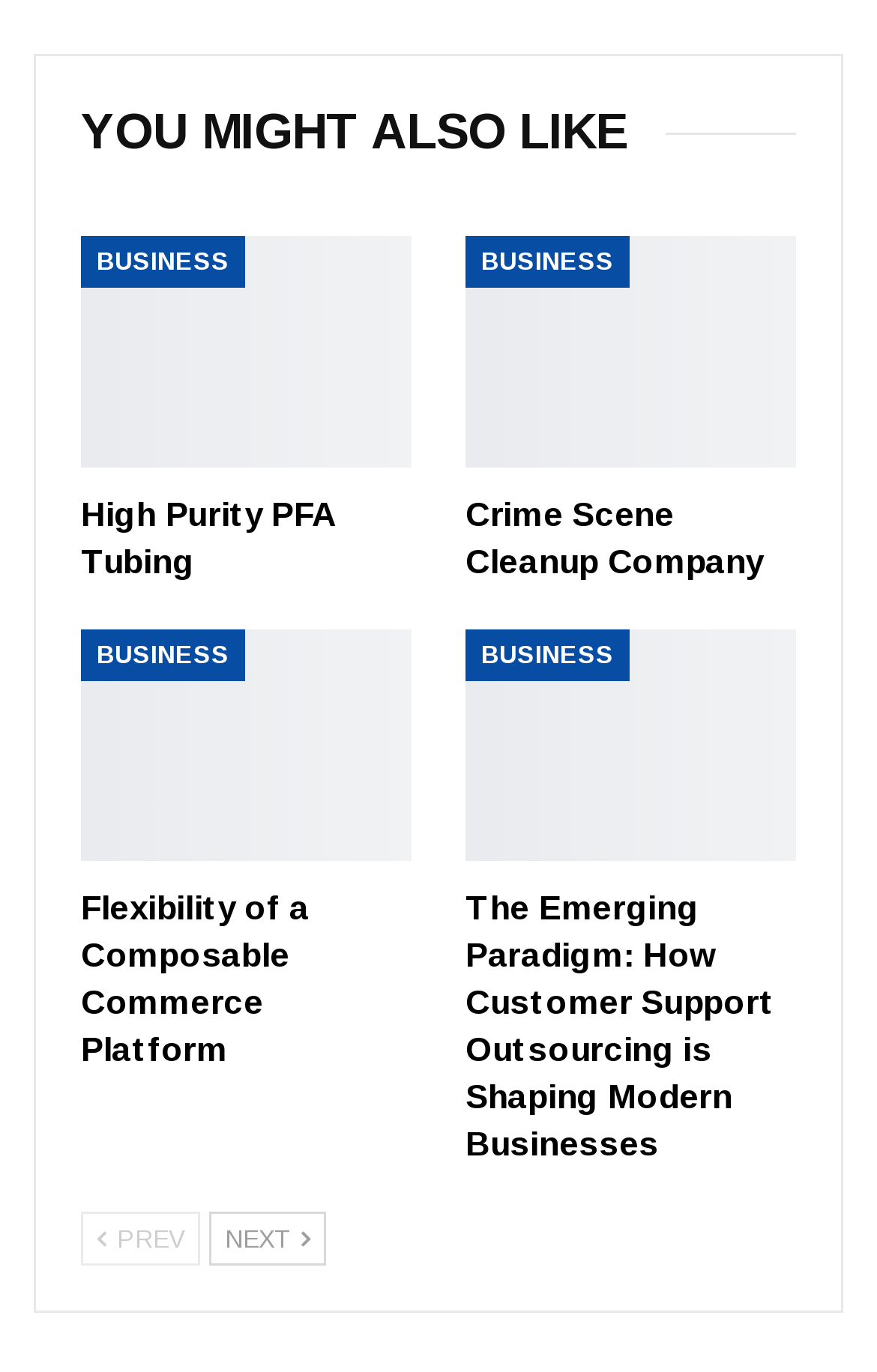Find the bounding box coordinates of the UI element according to this description: "Prev".

[0.092, 0.883, 0.228, 0.922]